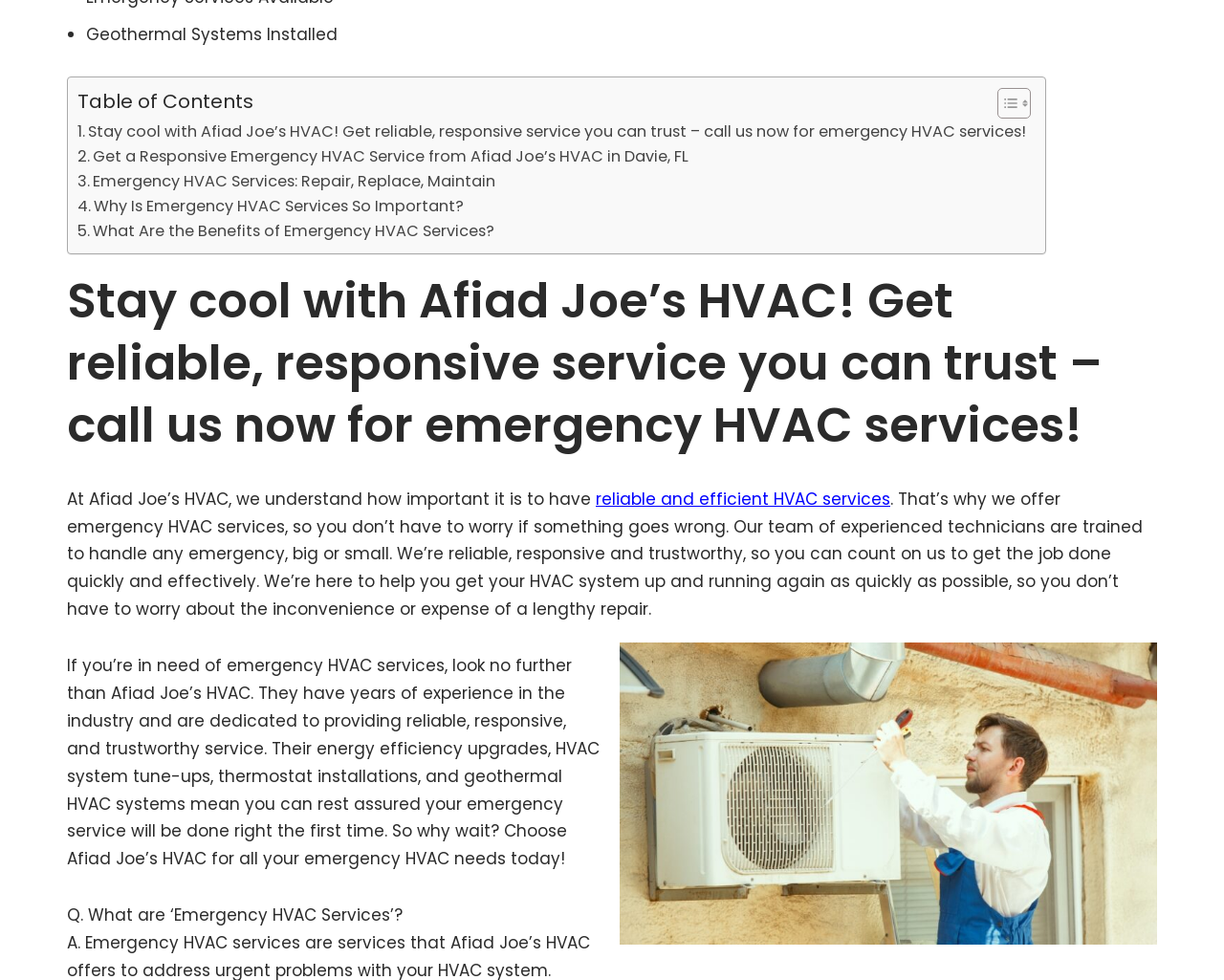Give the bounding box coordinates for this UI element: "reliable and efficient HVAC services". The coordinates should be four float numbers between 0 and 1, arranged as [left, top, right, bottom].

[0.487, 0.497, 0.727, 0.521]